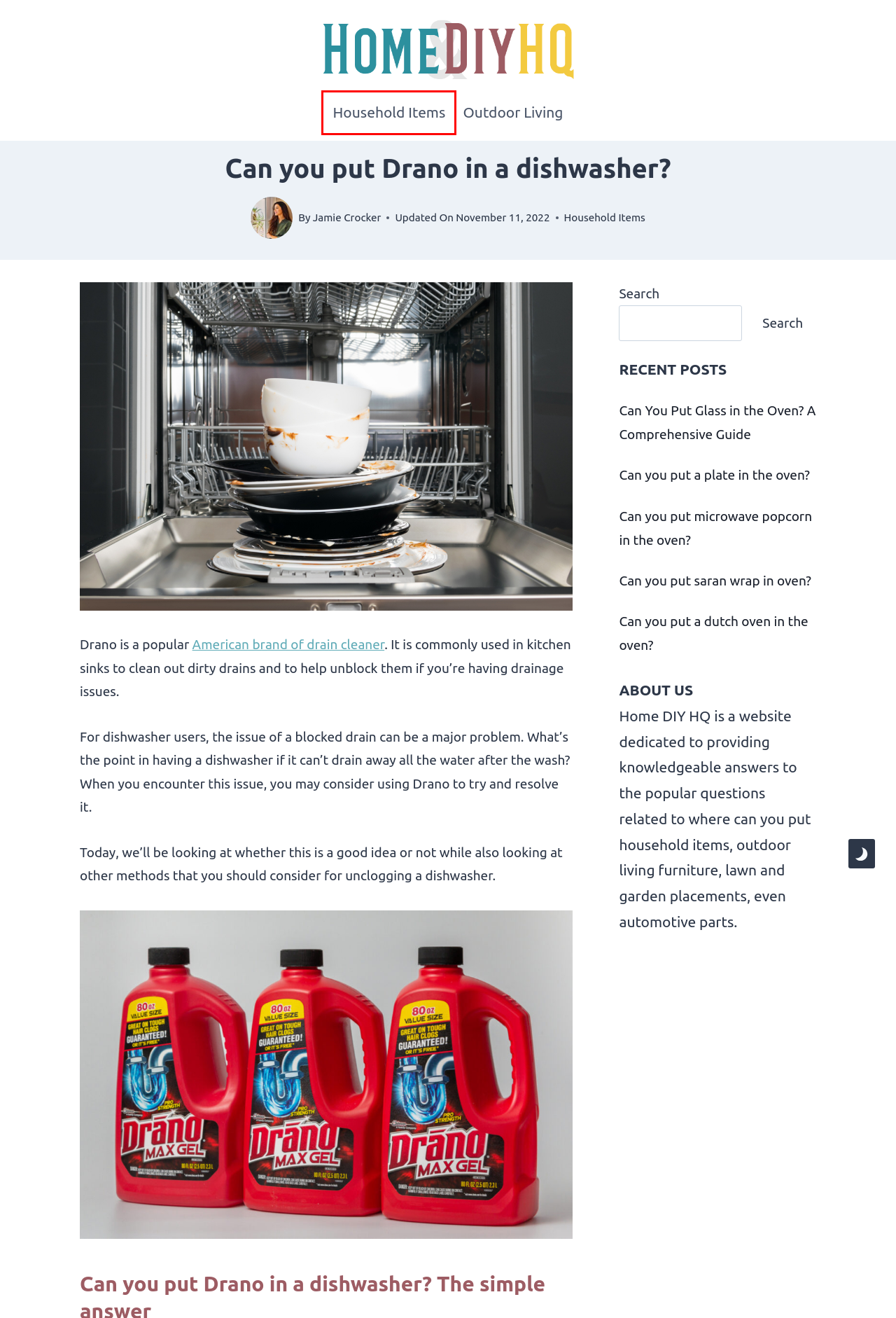Given a screenshot of a webpage with a red rectangle bounding box around a UI element, select the best matching webpage description for the new webpage that appears after clicking the highlighted element. The candidate descriptions are:
A. Can You Put Glass in the Oven? A Comprehensive Guide - Home DIY HQ
B. Can you put microwave popcorn in the oven? - Home DIY HQ
C. Can you put a dutch oven in the oven? - Home DIY HQ
D. Household Items - Home DIY HQ
E. Can you put a plate in the oven? - Home DIY HQ
F. Outdoor Living - Home DIY HQ
G. Welcome | Drano® | SC Johnson
H. Can you put saran wrap in oven? - Home DIY HQ

D